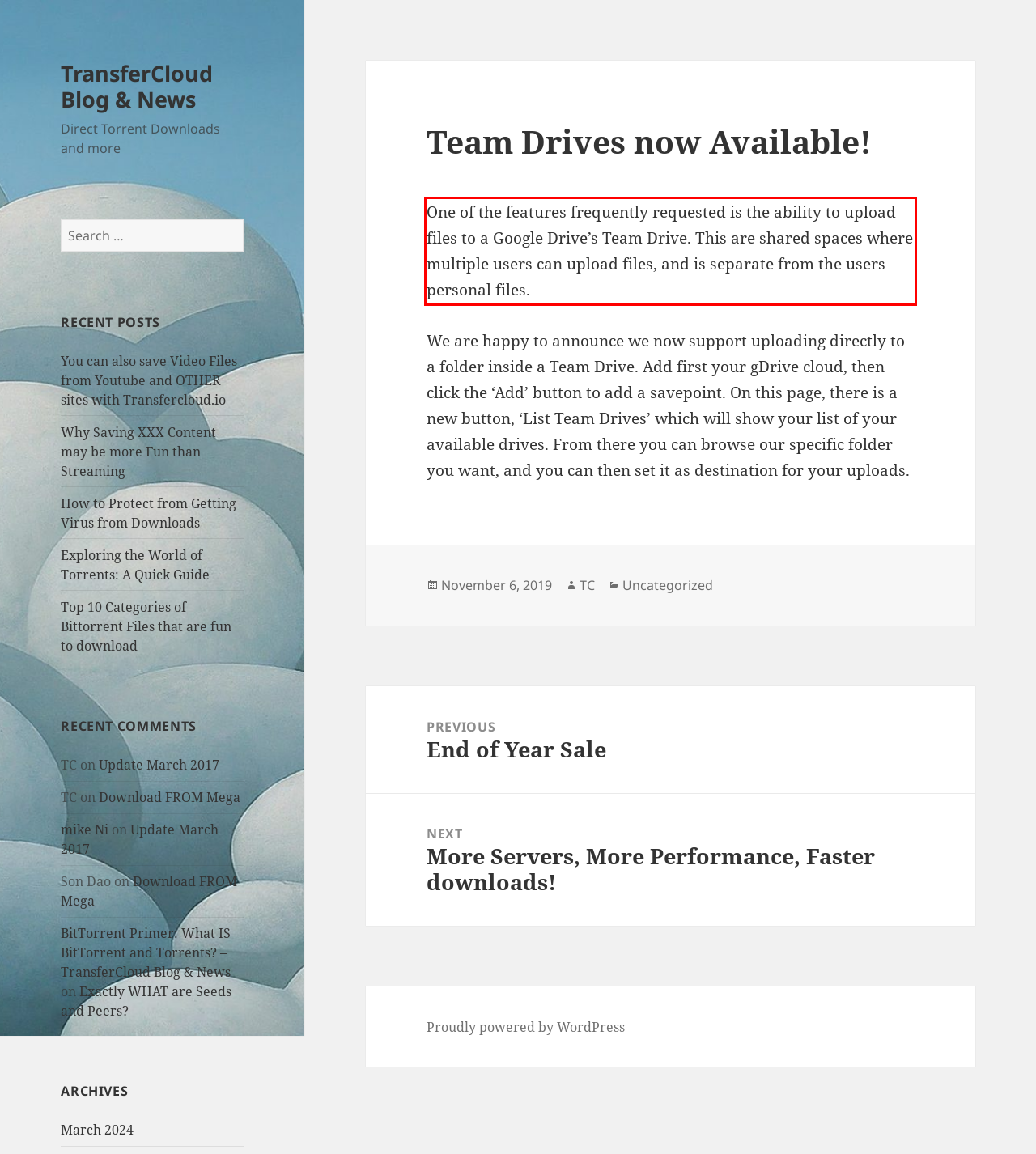Using OCR, extract the text content found within the red bounding box in the given webpage screenshot.

One of the features frequently requested is the ability to upload files to a Google Drive’s Team Drive. This are shared spaces where multiple users can upload files, and is separate from the users personal files.